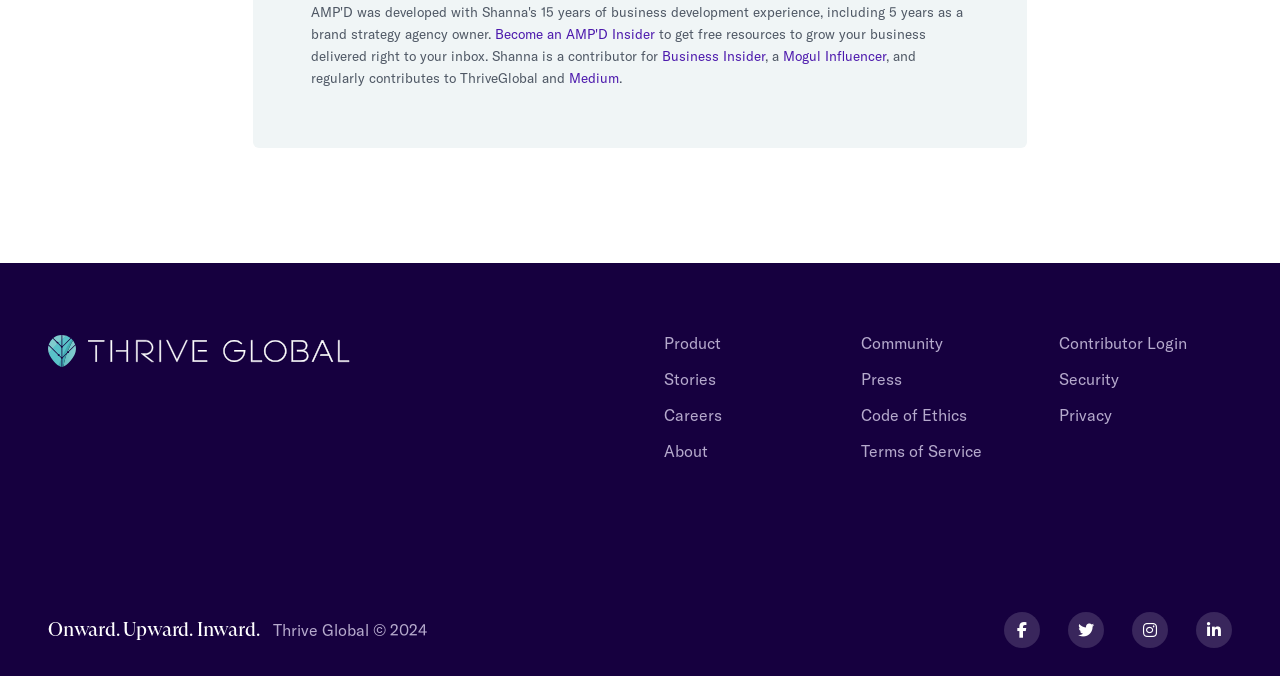Identify the bounding box coordinates for the element you need to click to achieve the following task: "Read stories on Medium". The coordinates must be four float values ranging from 0 to 1, formatted as [left, top, right, bottom].

[0.445, 0.104, 0.484, 0.127]